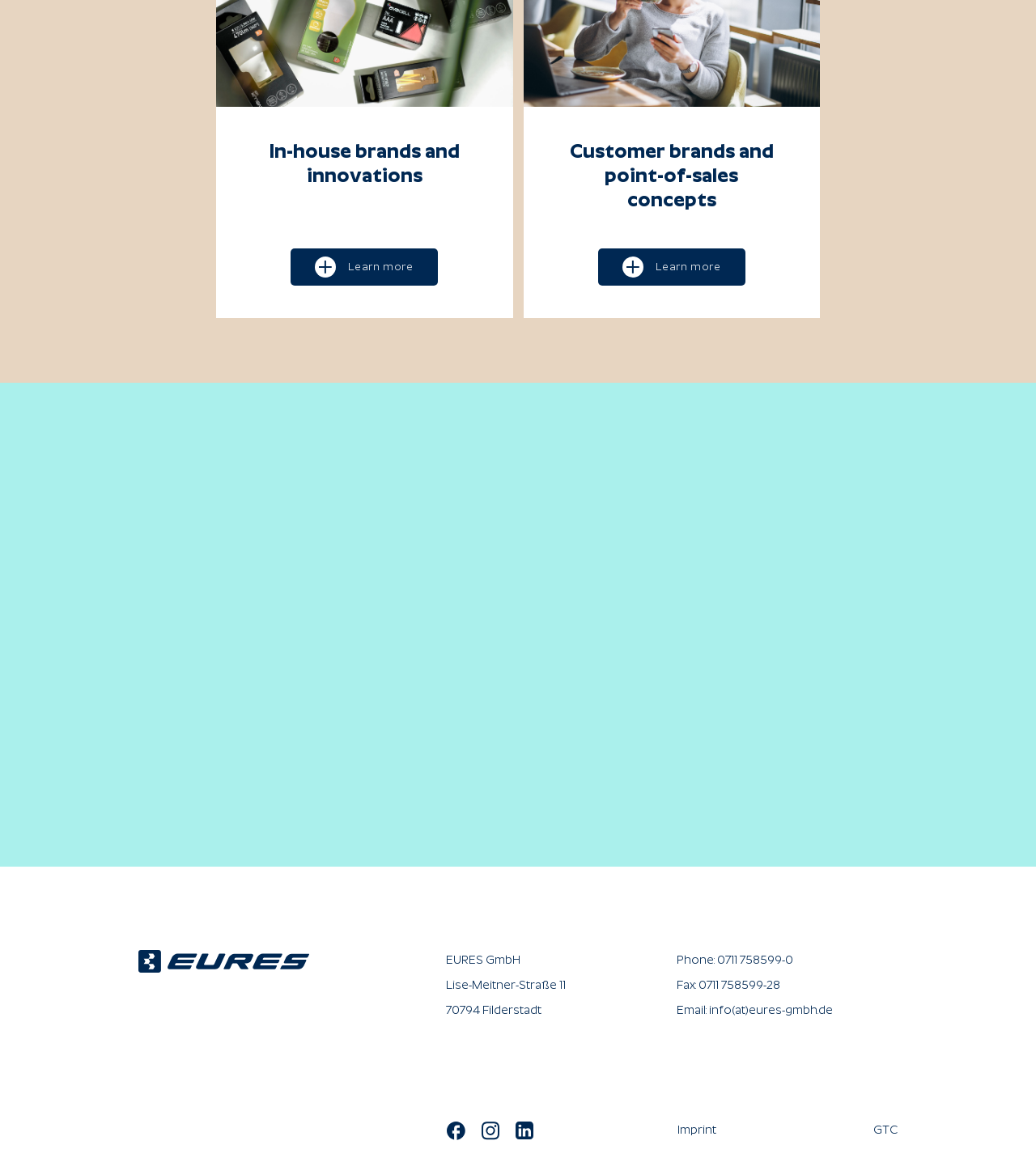Determine the bounding box coordinates for the area that should be clicked to carry out the following instruction: "Get in touch with the company".

[0.431, 0.728, 0.584, 0.76]